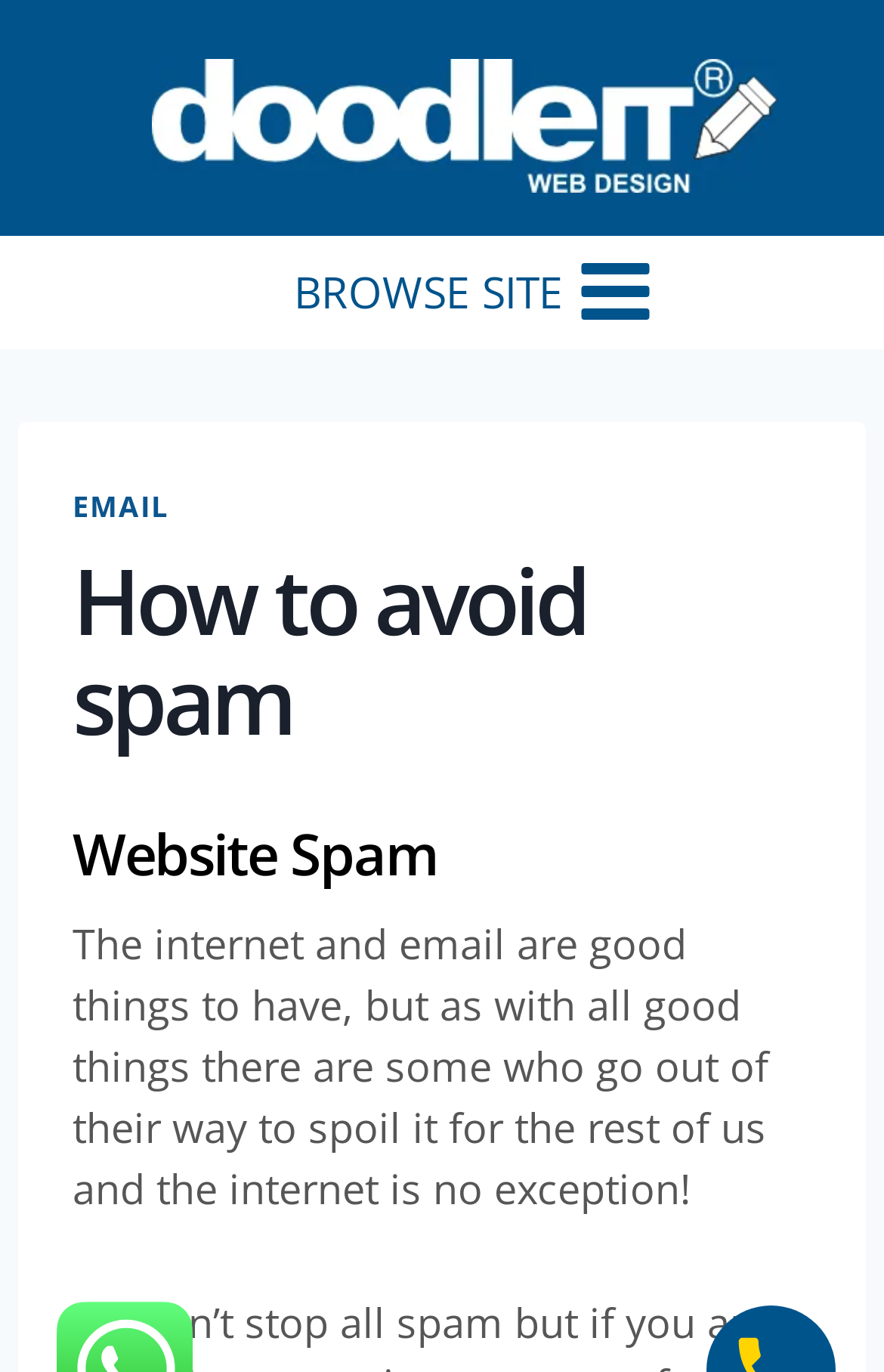Present a detailed account of what is displayed on the webpage.

The webpage is about avoiding spam on the internet and email. At the top left corner, there is a logo of DoodleIT Web Design with a phone number, which is also a clickable link. Next to the logo, there is a button to open a menu, which is currently not expanded. The menu button has a text "BROWSE SITE" and an icon to toggle the menu.

Below the menu button, there is a header section that spans across the page. The header section contains a link to "EMAIL" on the left side, followed by a heading that reads "How to avoid spam". 

Further down, there is another heading that reads "Website Spam", which is followed by a paragraph of text that explains how some individuals spoil the internet for others. This paragraph is located near the top center of the page.